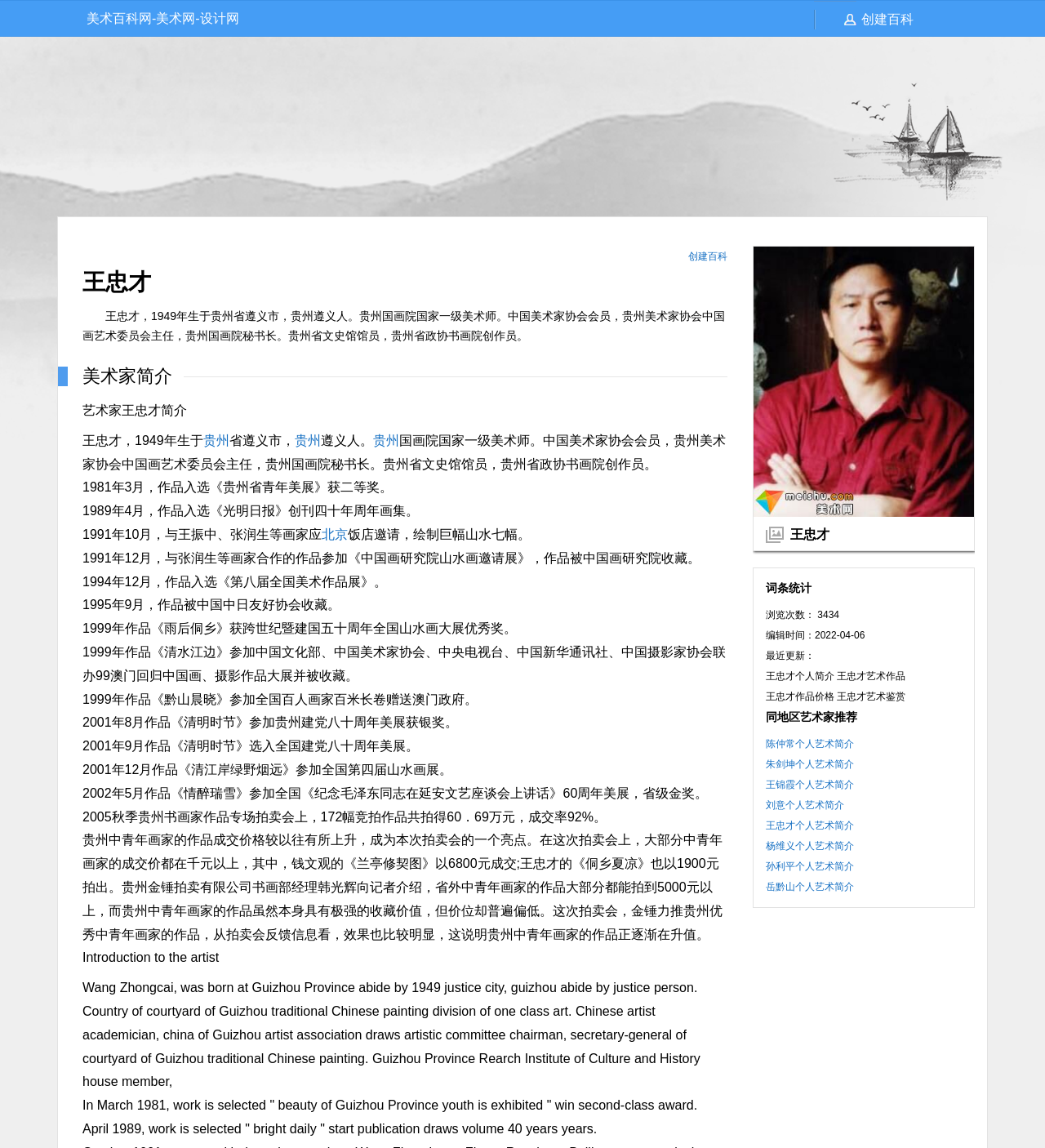Based on the element description "北京", predict the bounding box coordinates of the UI element.

[0.308, 0.459, 0.333, 0.472]